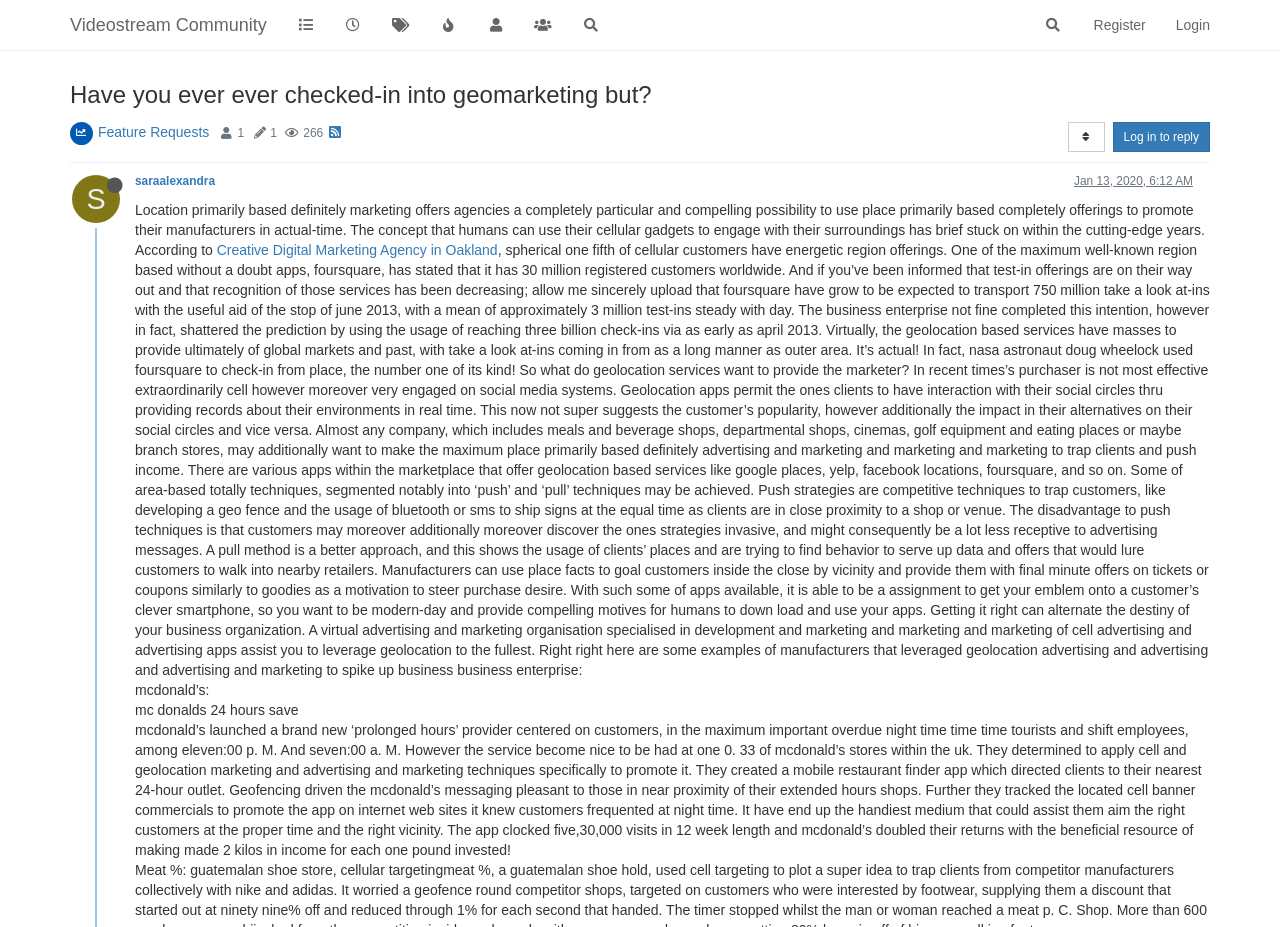Respond with a single word or phrase to the following question:
How many registered customers does foursquare have?

30 million